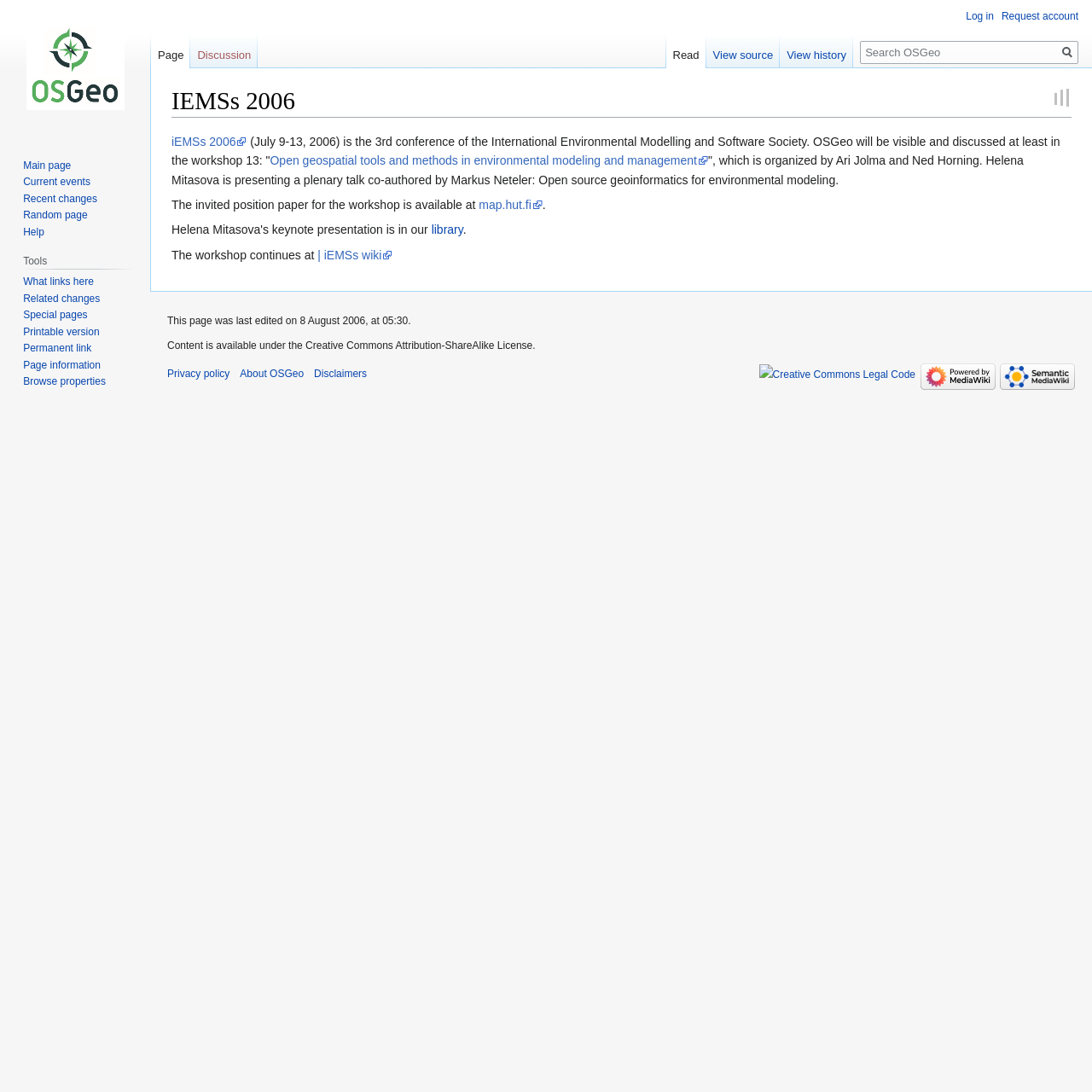Answer briefly with one word or phrase:
Who is presenting a plenary talk?

Helena Mitasova